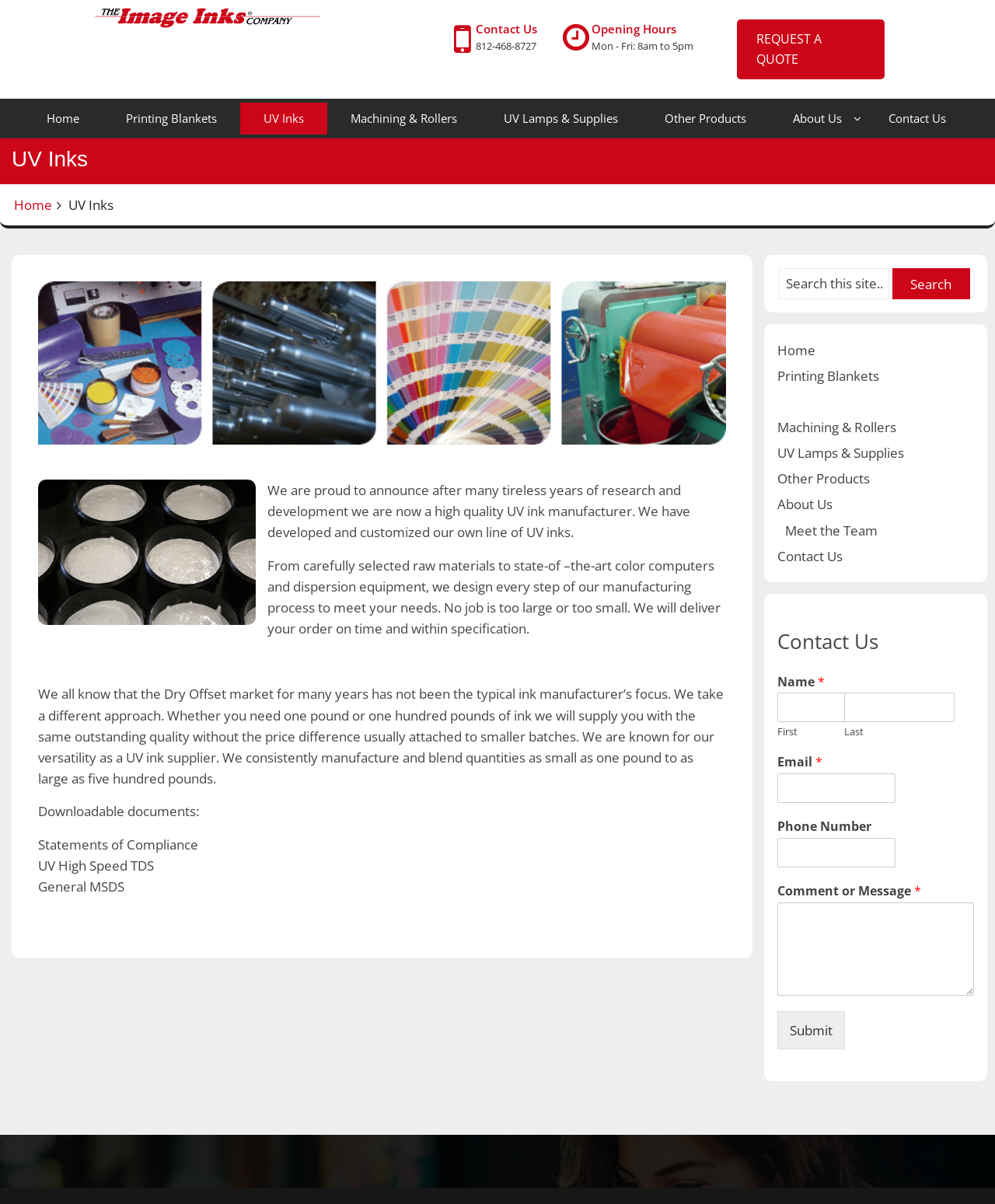Determine the bounding box coordinates for the clickable element to execute this instruction: "Search this site". Provide the coordinates as four float numbers between 0 and 1, i.e., [left, top, right, bottom].

[0.782, 0.223, 0.893, 0.249]